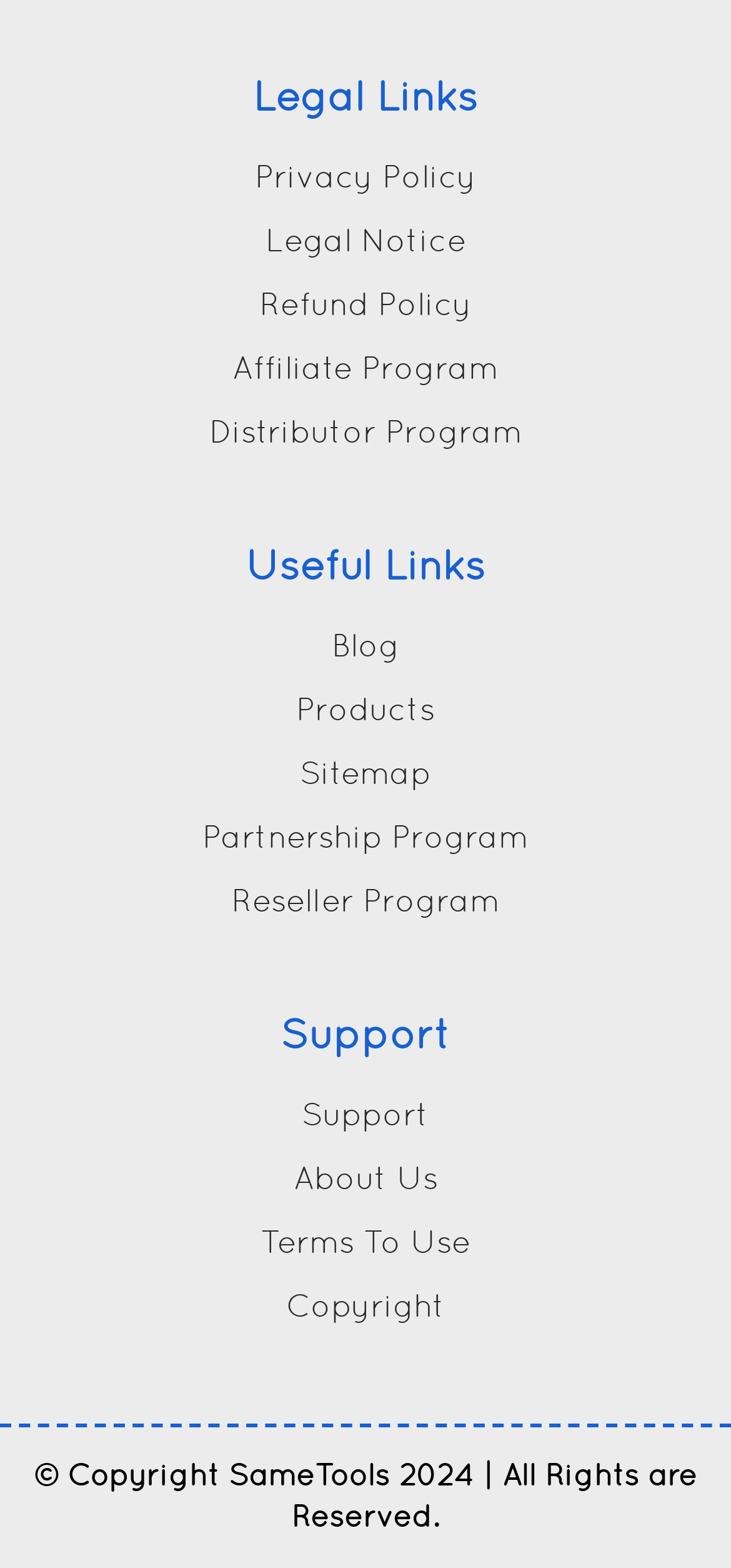Kindly determine the bounding box coordinates for the area that needs to be clicked to execute this instruction: "View privacy policy".

[0.349, 0.1, 0.651, 0.124]